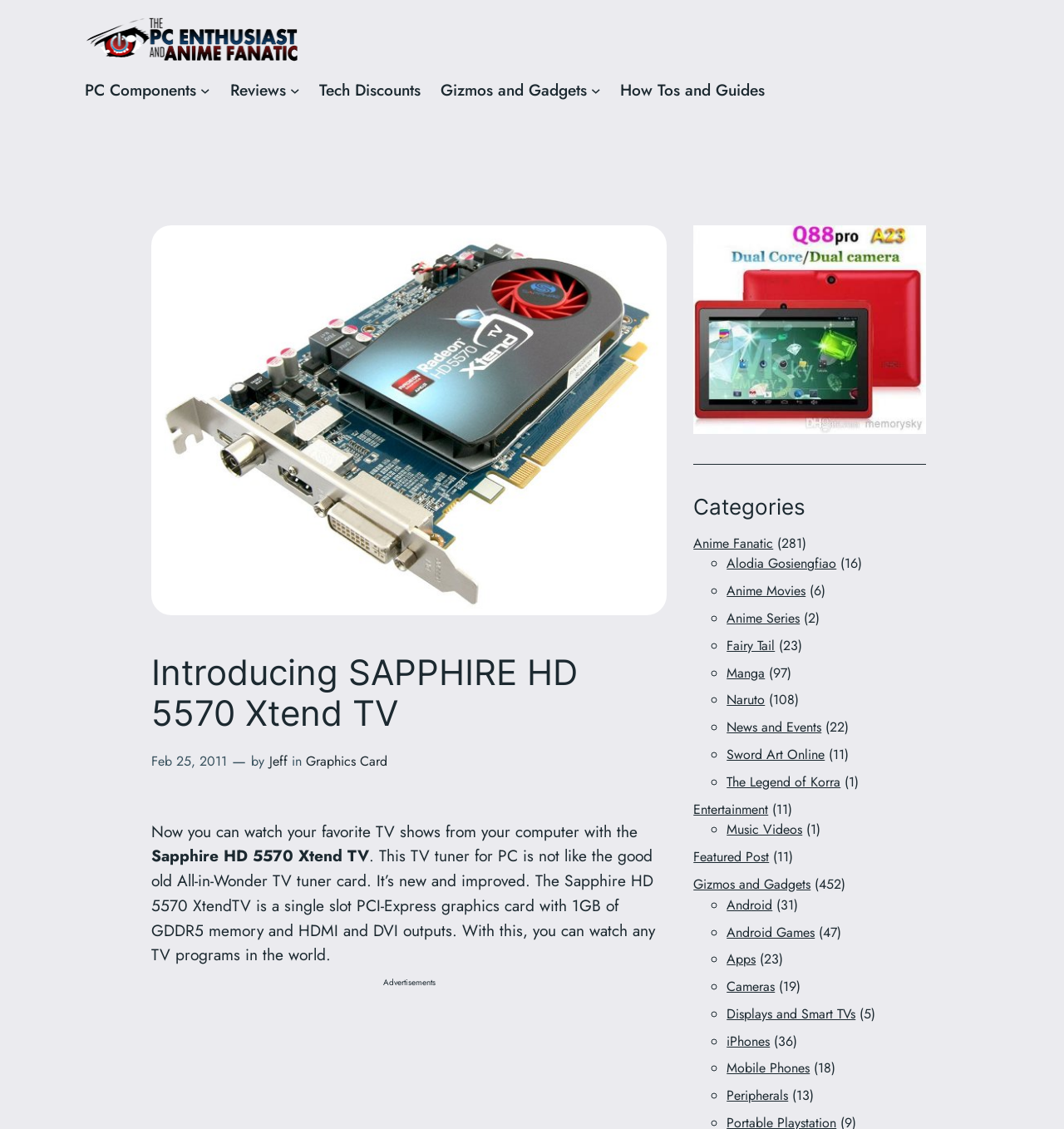Based on the visual content of the image, answer the question thoroughly: What type of outputs does the graphics card have?

The type of outputs of the graphics card can be found in the text 'The Sapphire HD 5570 XtendTV is a single slot PCI-Express graphics card with 1GB of GDDR5 memory and HDMI and DVI outputs'.